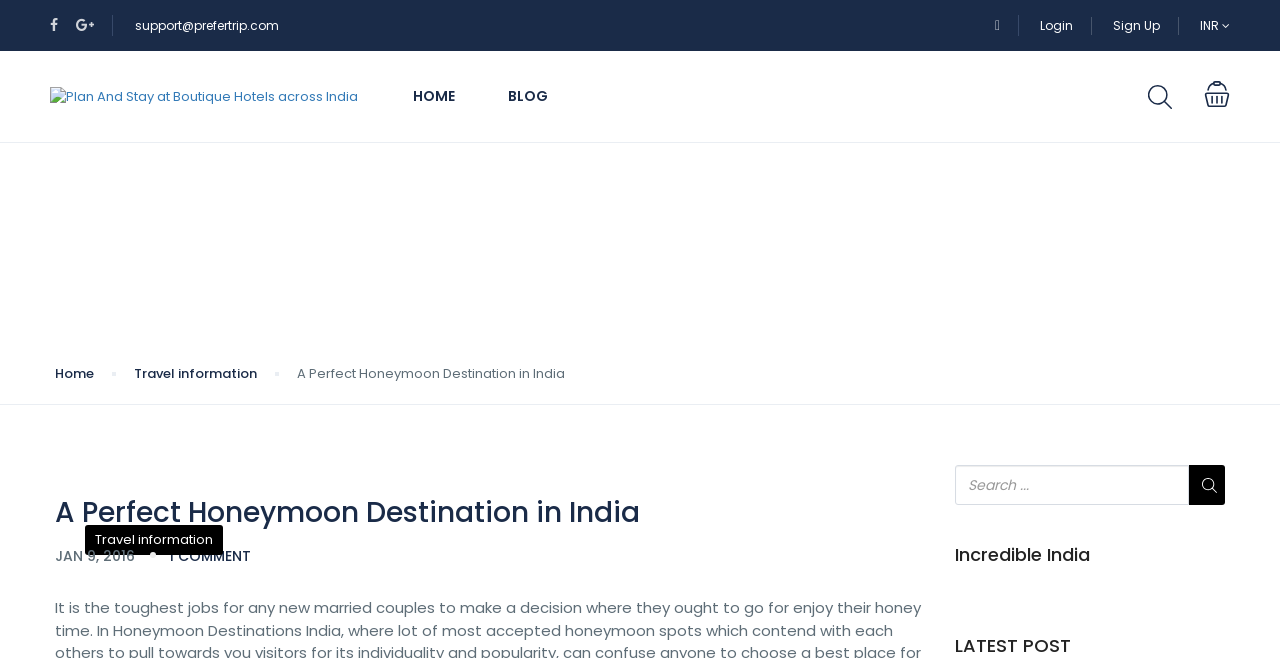Use a single word or phrase to answer this question: 
What is the text of the link next to the 'HOME' link?

BLOG